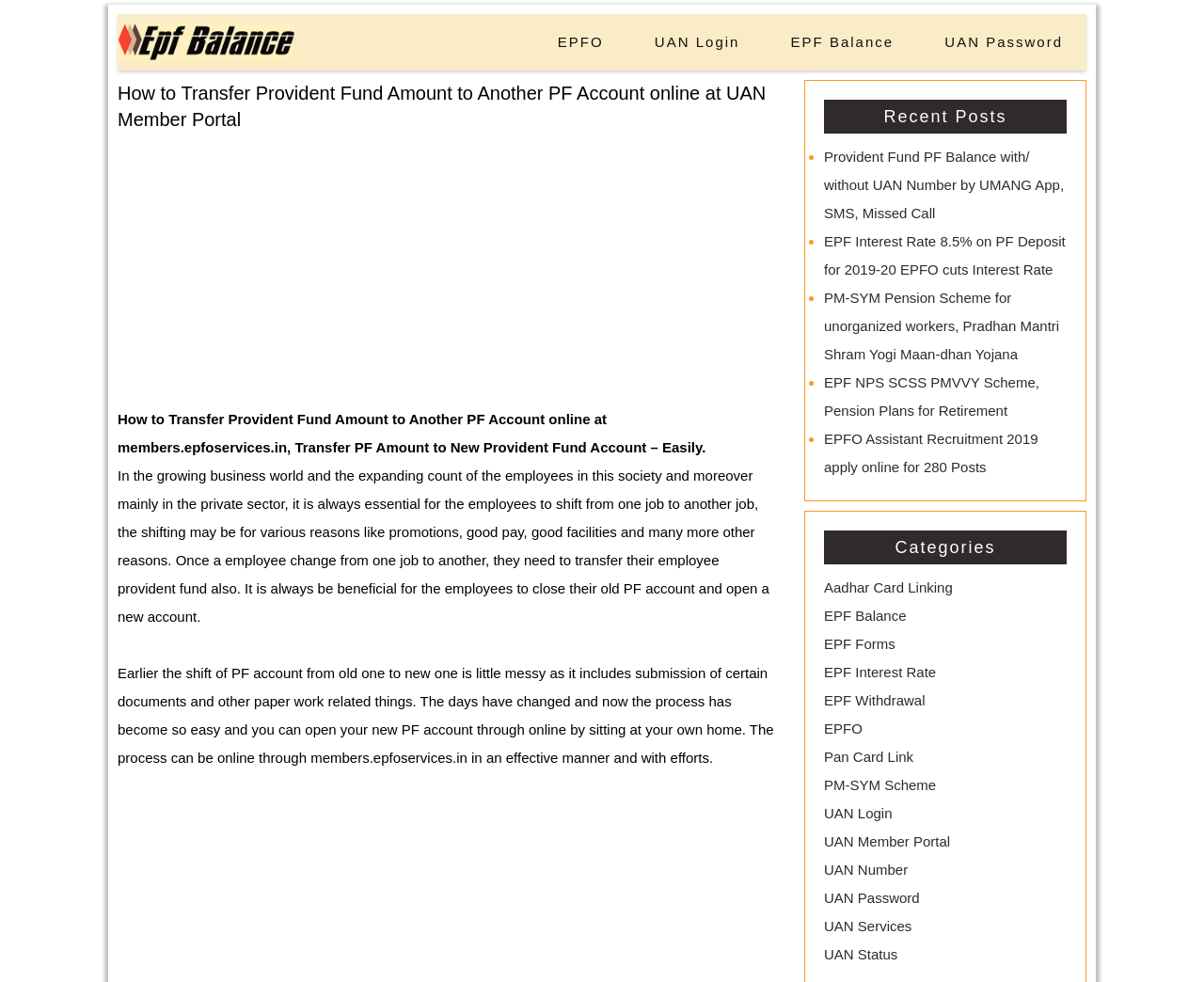Please identify the bounding box coordinates of the element's region that should be clicked to execute the following instruction: "Search for a ClearCase command". The bounding box coordinates must be four float numbers between 0 and 1, i.e., [left, top, right, bottom].

None